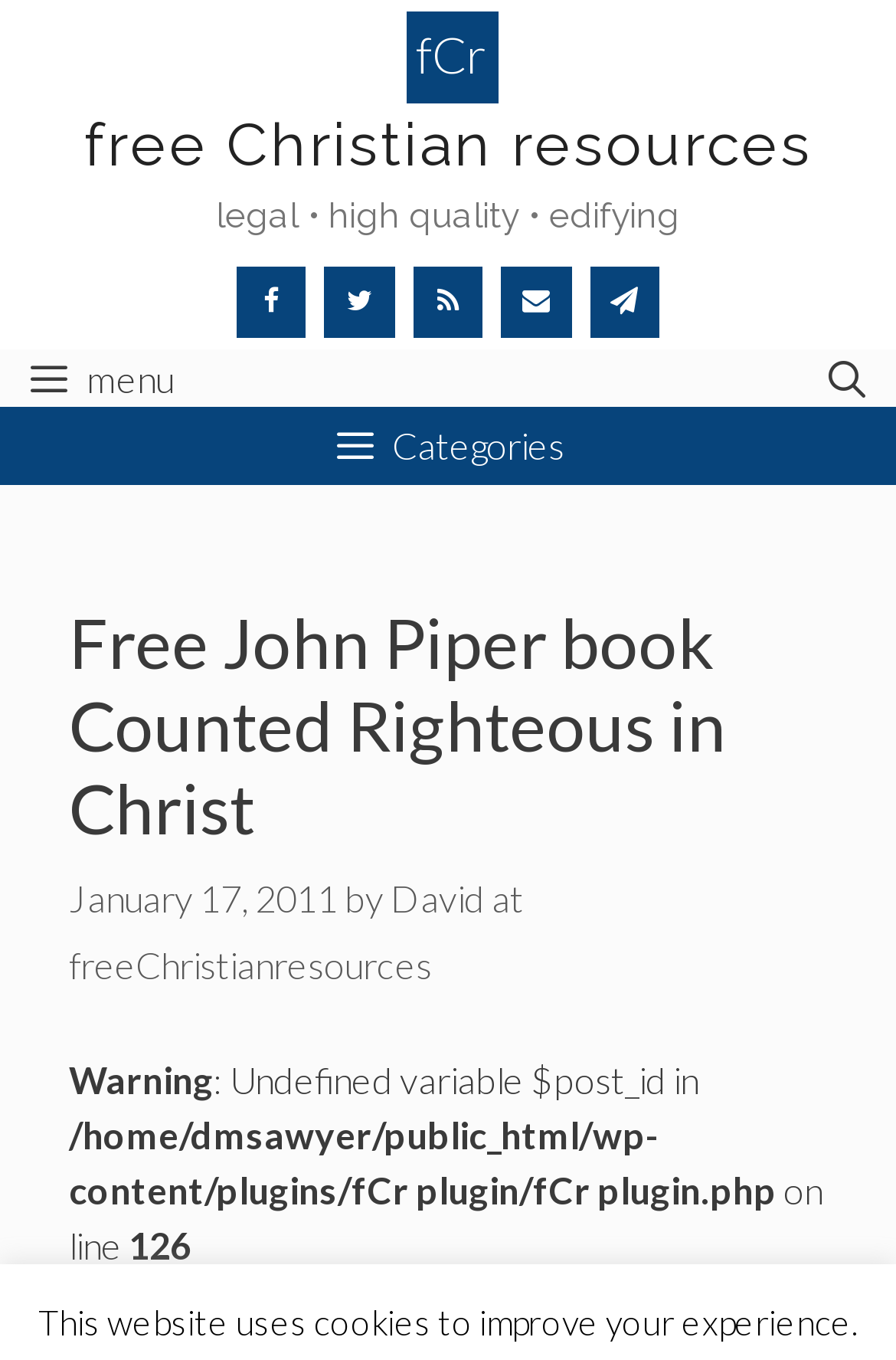Identify the bounding box coordinates of the area you need to click to perform the following instruction: "Subscribe to Newsletter".

[0.658, 0.195, 0.736, 0.248]